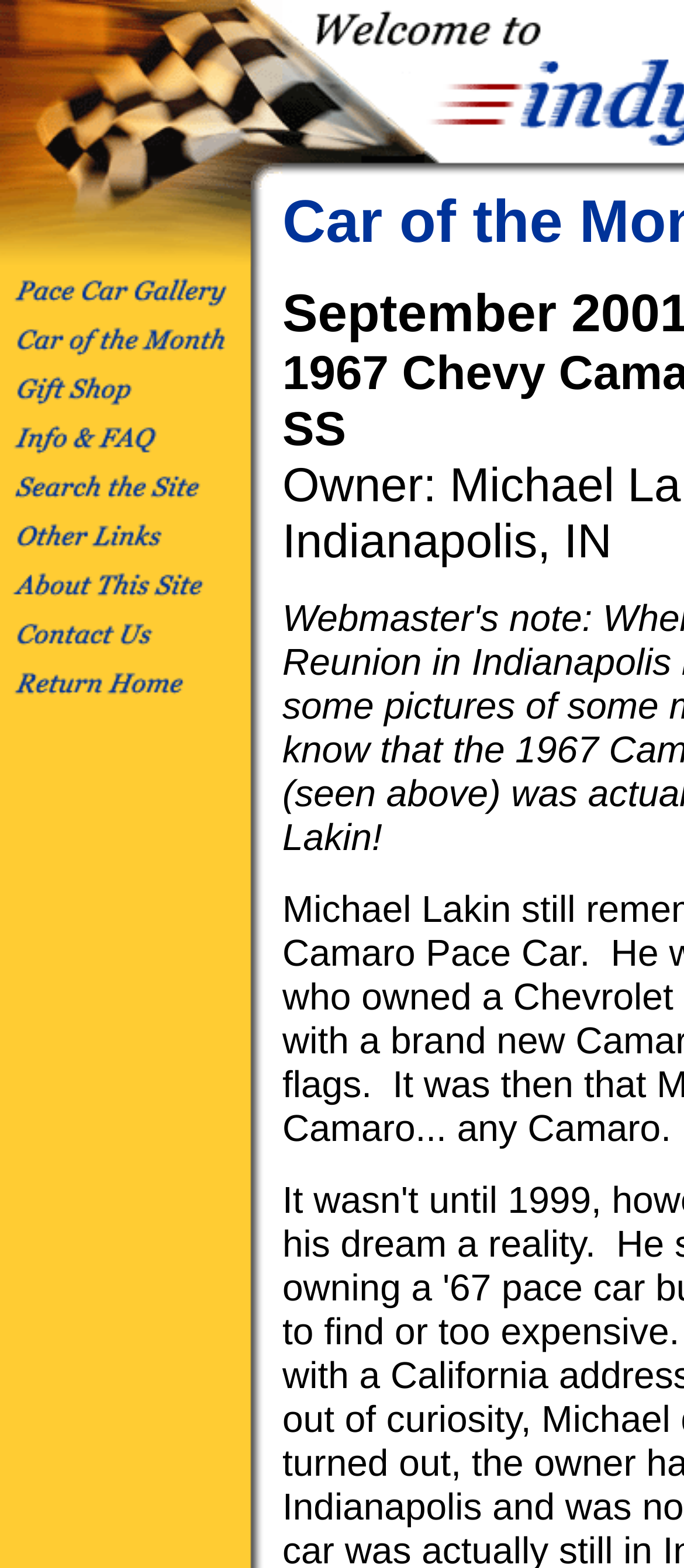Please specify the bounding box coordinates of the element that should be clicked to execute the given instruction: 'go to the third car page'. Ensure the coordinates are four float numbers between 0 and 1, expressed as [left, top, right, bottom].

[0.0, 0.217, 0.413, 0.236]